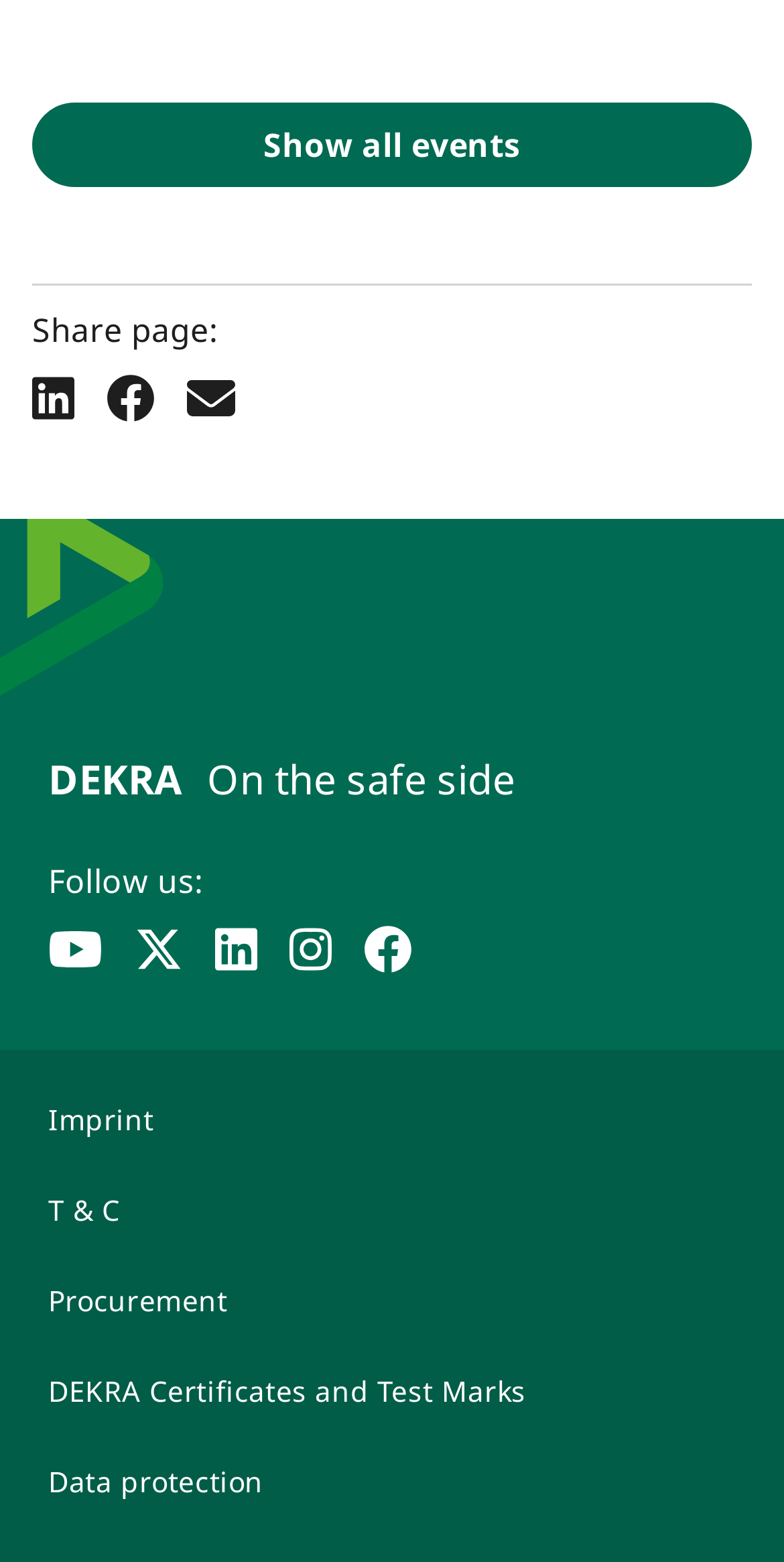Identify the bounding box coordinates of the area you need to click to perform the following instruction: "Go to Imprint page".

[0.062, 0.703, 0.938, 0.73]